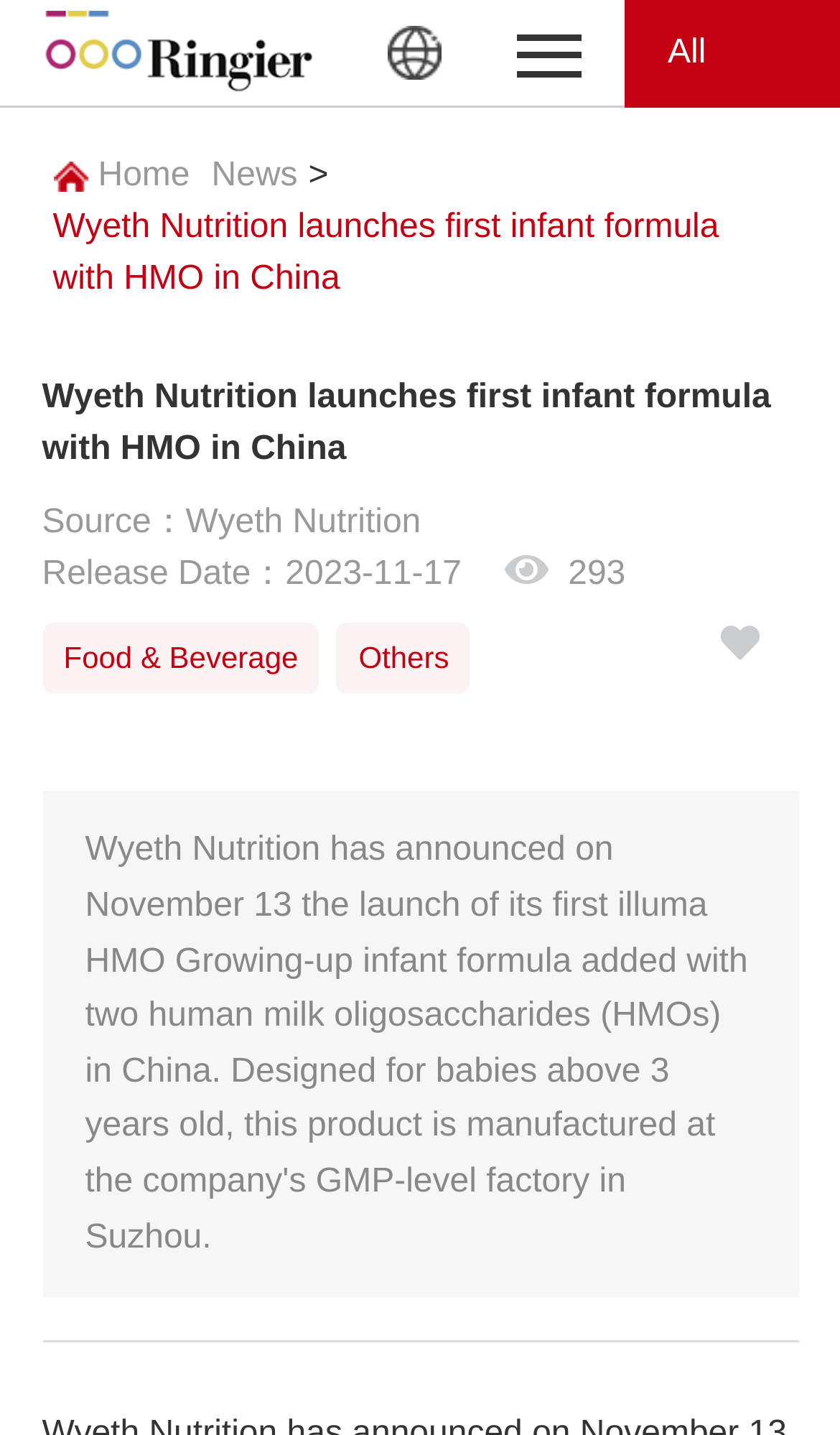Please give the bounding box coordinates of the area that should be clicked to fulfill the following instruction: "Click the logo". The coordinates should be in the format of four float numbers from 0 to 1, i.e., [left, top, right, bottom].

[0.051, 0.008, 0.374, 0.066]